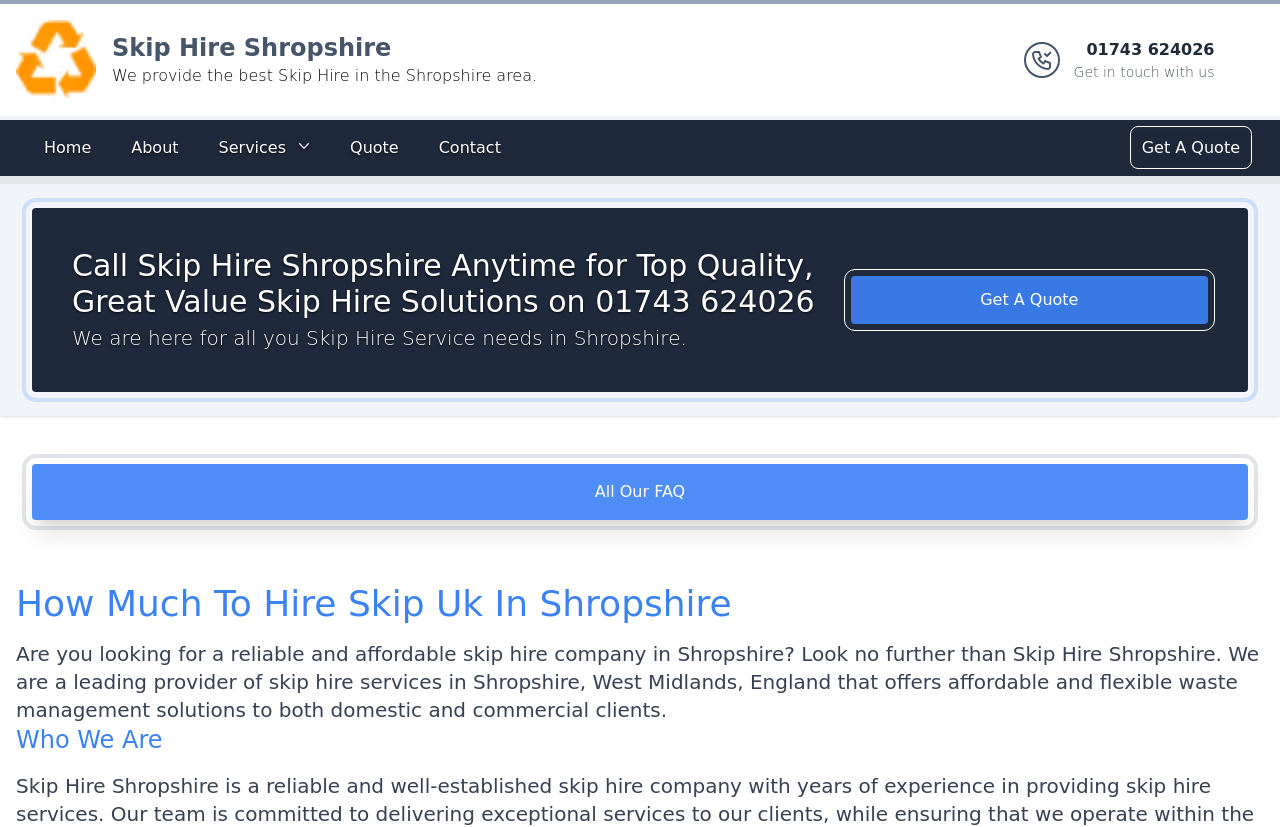What is the purpose of the 'Get A Quote' button?
Analyze the screenshot and provide a detailed answer to the question.

I inferred this by looking at the context in which the 'Get A Quote' button is used, which is to initiate the process of getting a quote for skip hire services from Skip Hire Shropshire.